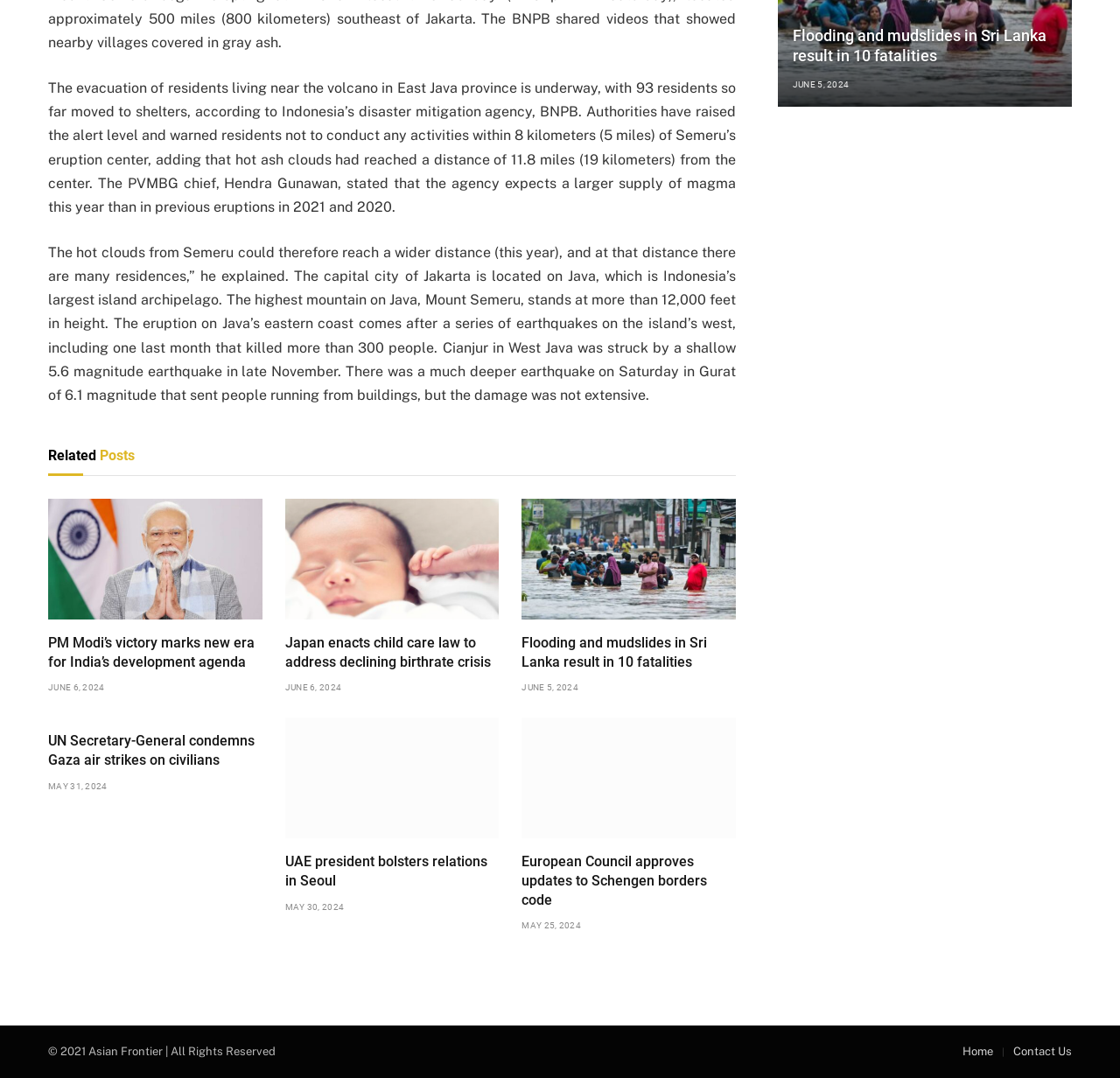Answer the question below using just one word or a short phrase: 
What is the current volcanic eruption location?

East Java province